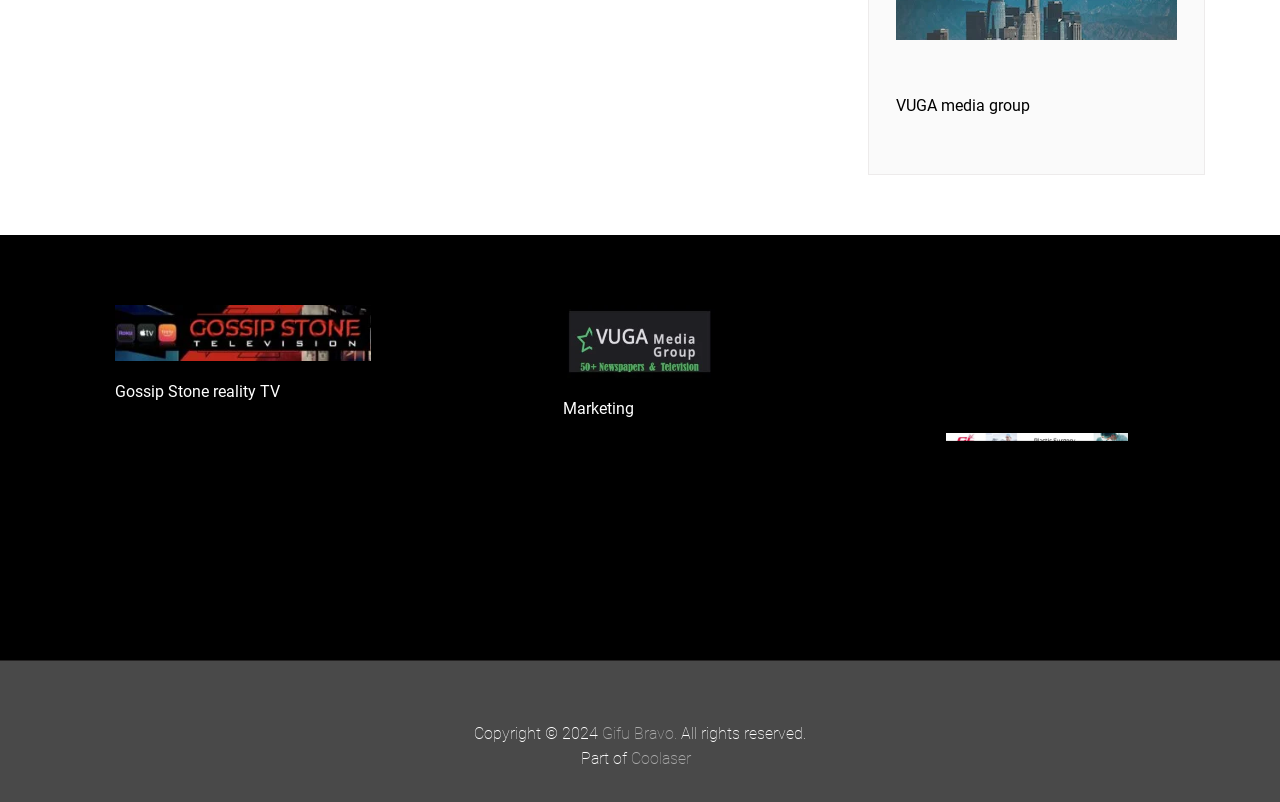Given the element description parent_node: Search for: value="Search", predict the bounding box coordinates for the UI element in the webpage screenshot. The format should be (top-left x, top-left y, bottom-right x, bottom-right y), and the values should be between 0 and 1.

[0.148, 0.287, 0.193, 0.313]